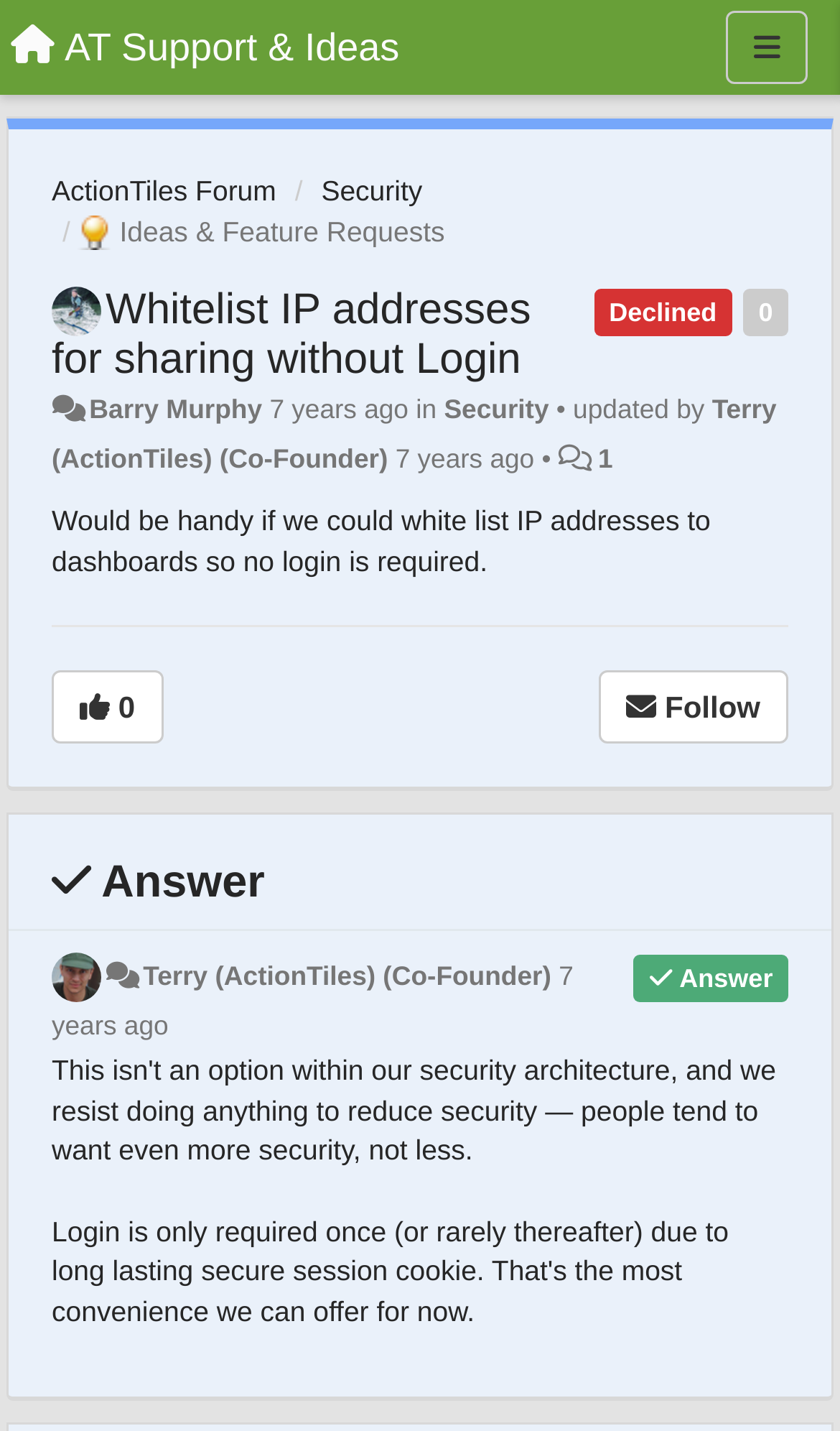Locate the primary heading on the webpage and return its text.

Whitelist IP addresses for sharing without Login